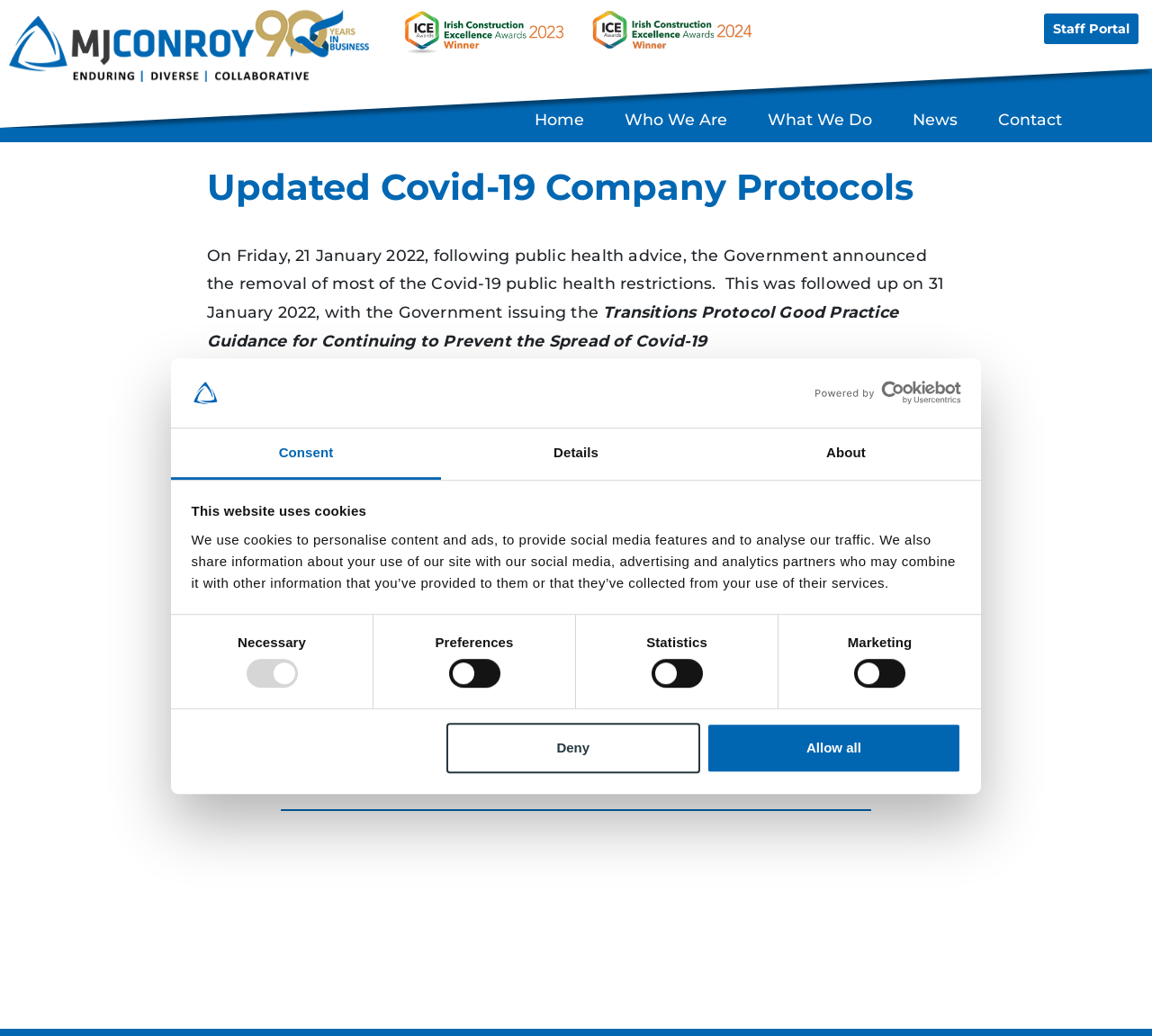Respond concisely with one word or phrase to the following query:
What is the purpose of the checkboxes?

To select consent options